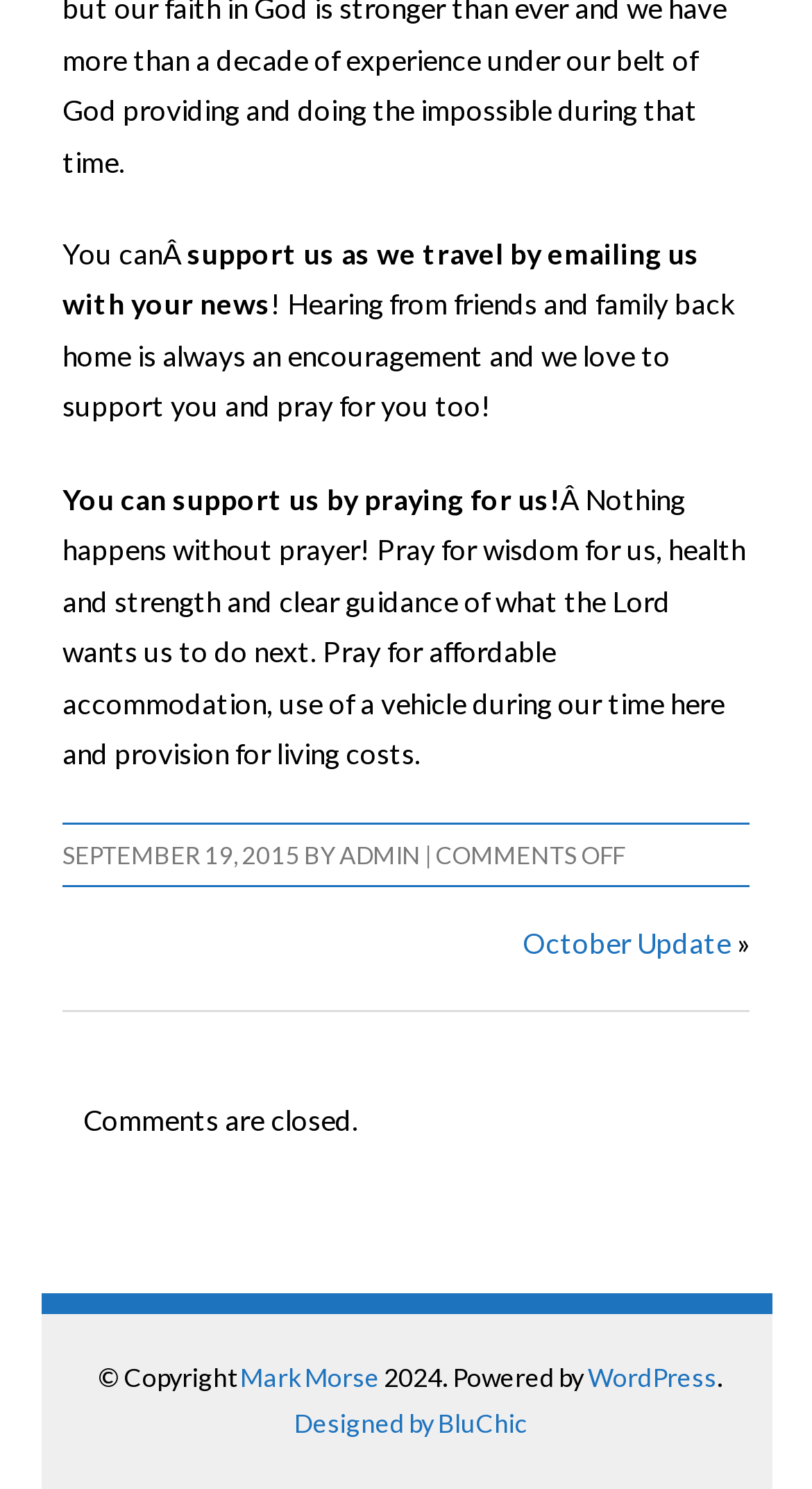What is the purpose of the webpage?
We need a detailed and exhaustive answer to the question. Please elaborate.

I inferred the purpose of the webpage by reading the text 'You can support us as we travel by emailing us with your news' and 'You can support us by praying for us!', which suggests that the webpage is for supporting the authors' travel.